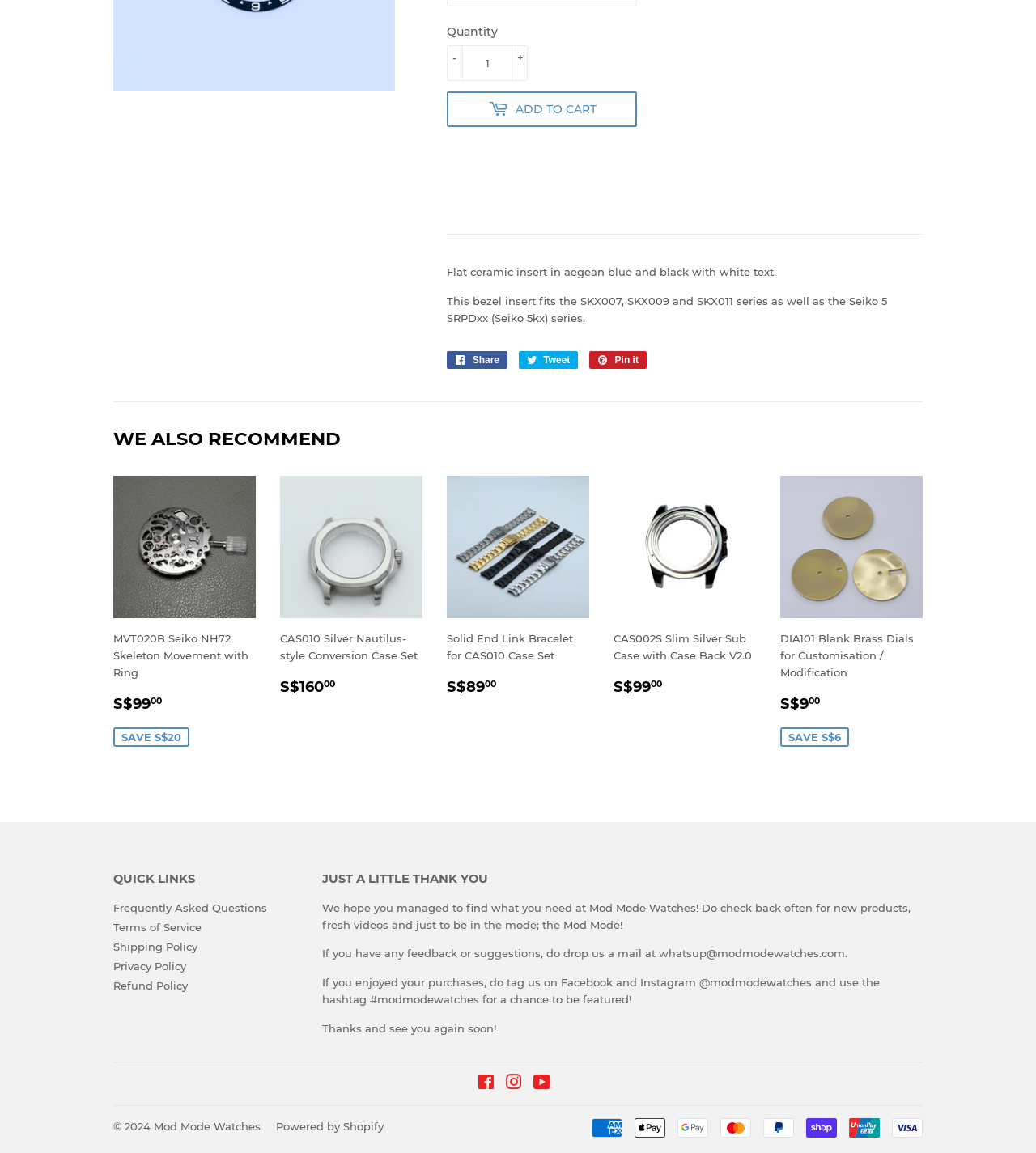Locate the UI element that matches the description Privacy Policy in the webpage screenshot. Return the bounding box coordinates in the format (top-left x, top-left y, bottom-right x, bottom-right y), with values ranging from 0 to 1.

[0.109, 0.832, 0.18, 0.843]